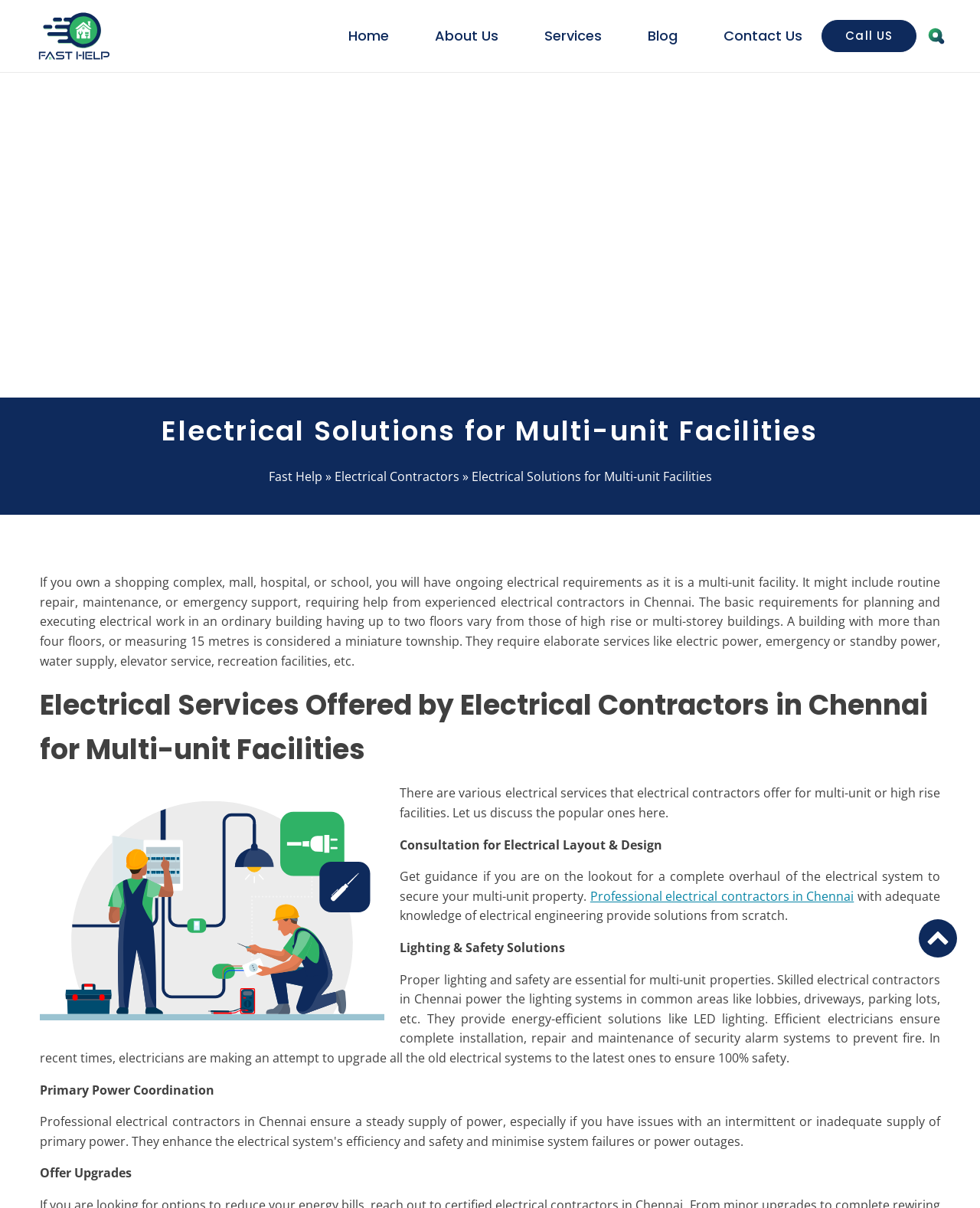Find the bounding box coordinates for the HTML element described as: "Housekeeping". The coordinates should consist of four float values between 0 and 1, i.e., [left, top, right, bottom].

[0.331, 0.254, 0.415, 0.271]